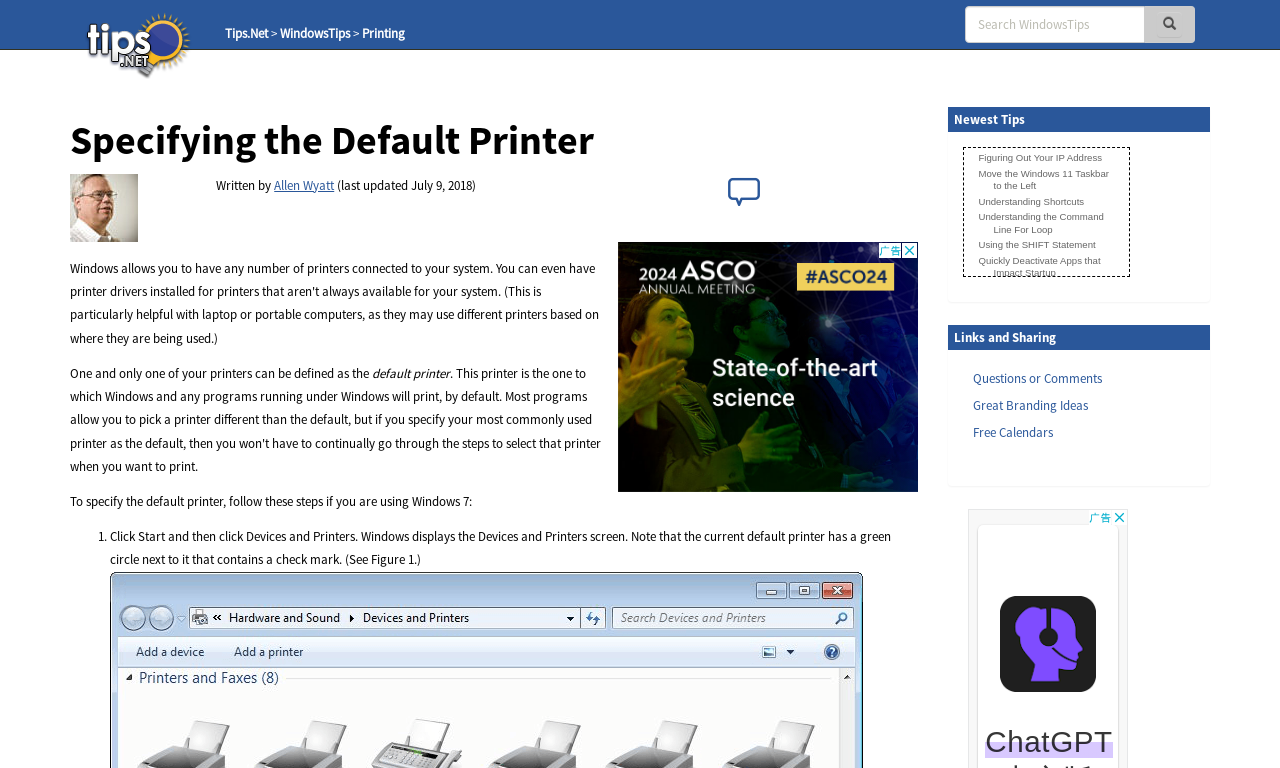Determine the bounding box coordinates for the area that needs to be clicked to fulfill this task: "Check the newest tips". The coordinates must be given as four float numbers between 0 and 1, i.e., [left, top, right, bottom].

[0.74, 0.139, 0.945, 0.173]